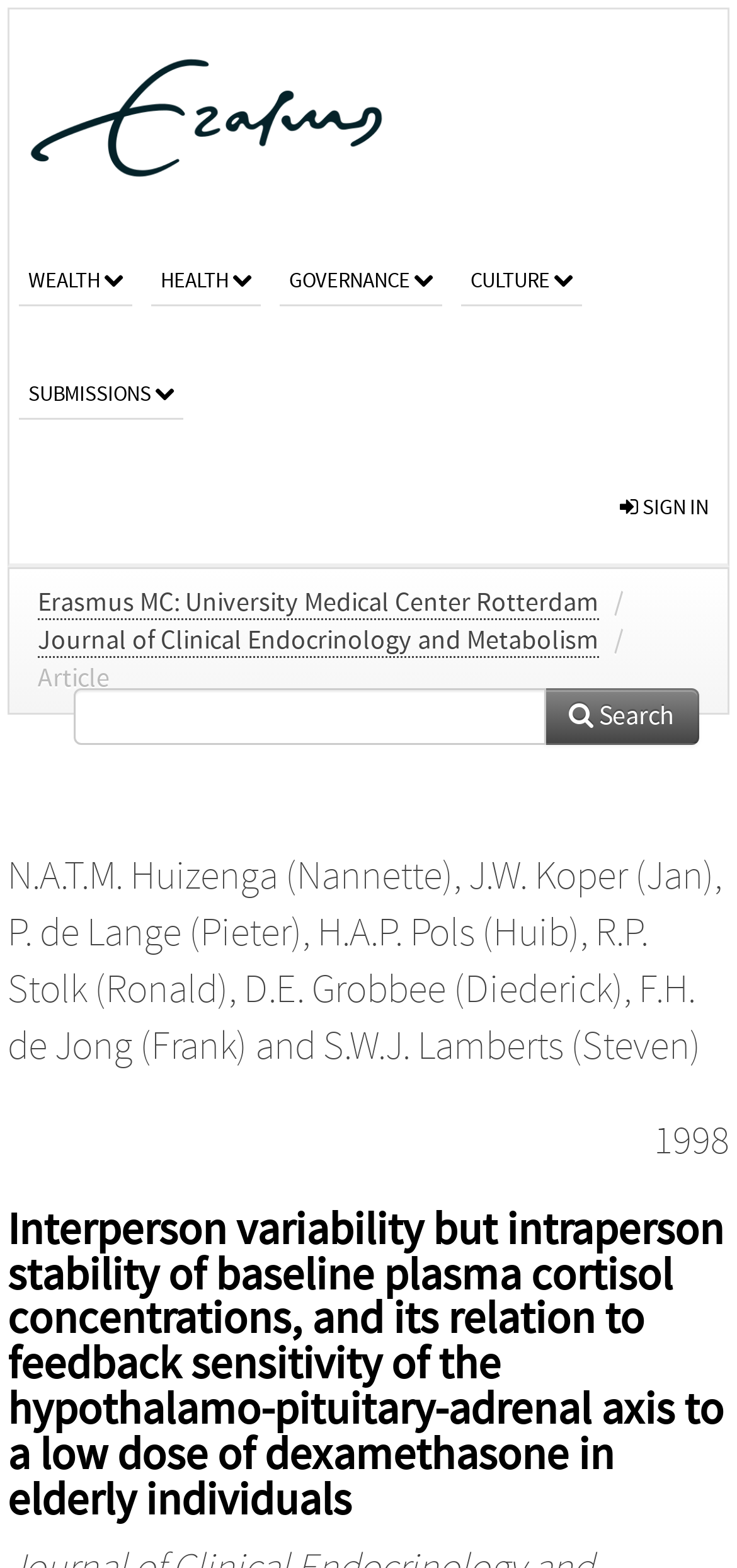What is the topic of the article?
Please provide a detailed and comprehensive answer to the question.

I found the answer by reading the main heading of the webpage, which mentions 'Interperson variability but intraperson stability of baseline plasma cortisol concentrations...'. This suggests that the article is about cortisol concentrations.